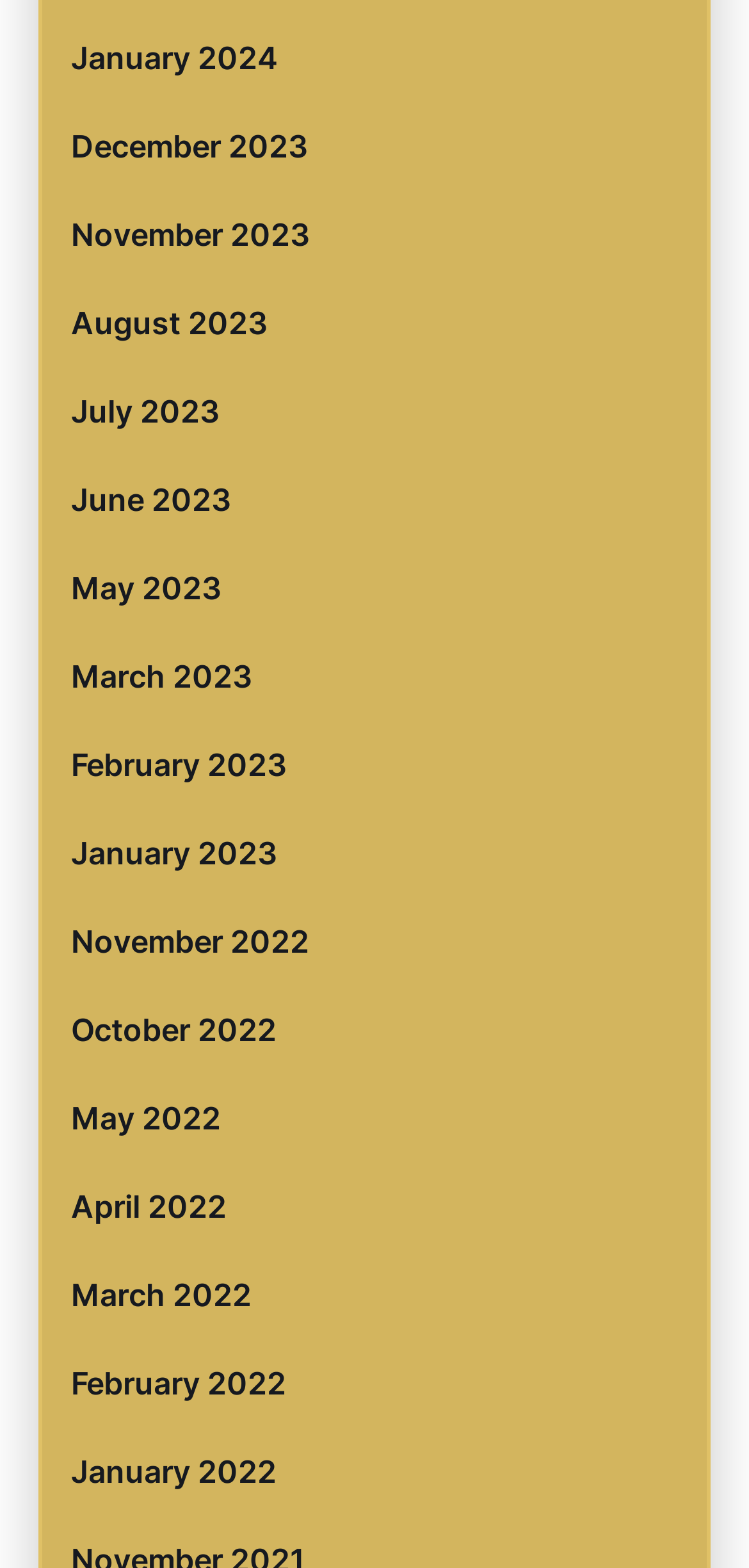Pinpoint the bounding box coordinates of the clickable element to carry out the following instruction: "access January 2022."

[0.095, 0.91, 0.905, 0.967]